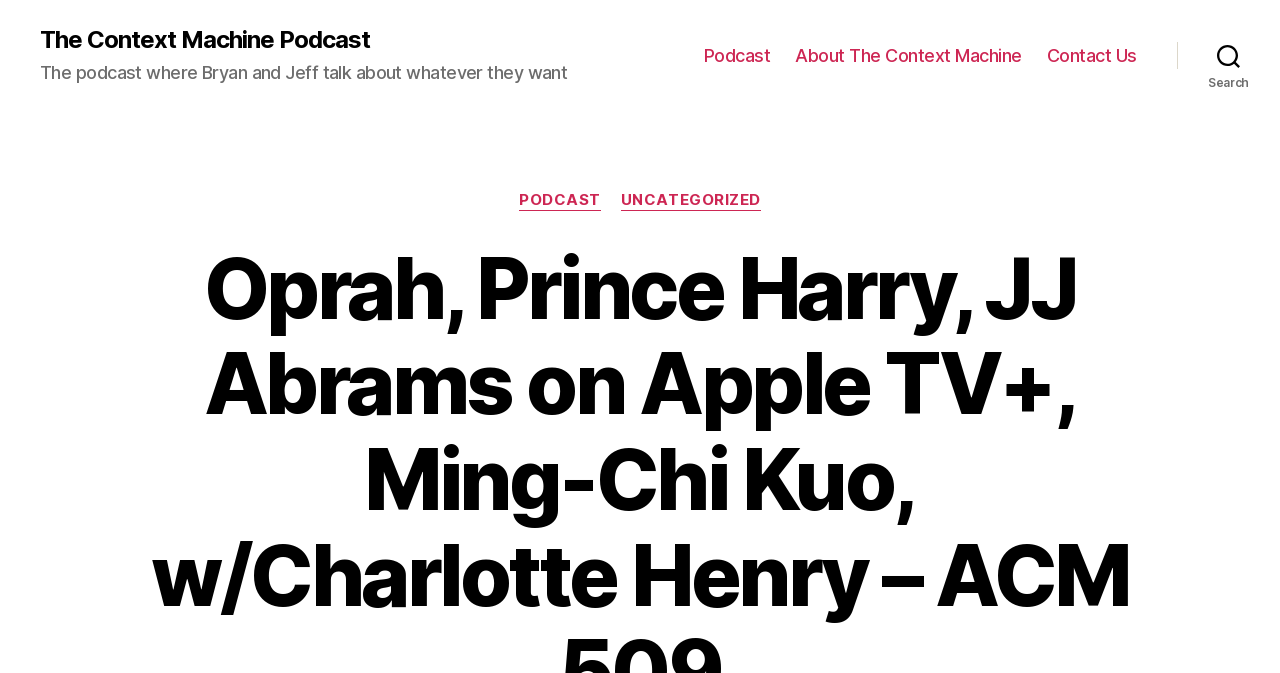Describe all significant elements and features of the webpage.

The webpage appears to be a podcast page, specifically for "The Context Machine Podcast". At the top left, there is a link to the podcast's main page, accompanied by a brief description of the podcast, which reads "The podcast where Bryan and Jeff talk about whatever they want". 

Below this, there is a horizontal navigation menu with three links: "Podcast", "About The Context Machine", and "Contact Us", spanning from the middle to the right side of the page. 

On the top right, there is a search button, which when expanded, reveals a dropdown menu with two categories: "PODCAST" and "UNCATEGORIZED". The search button is positioned near the top right corner of the page. 

The title of the page, "Oprah, Prince Harry, JJ Abrams on Apple TV+, Ming-Chi Kuo, w/Charlotte Henry - ACM 509 - The Context Machine Podcast", is likely the title of a specific podcast episode.